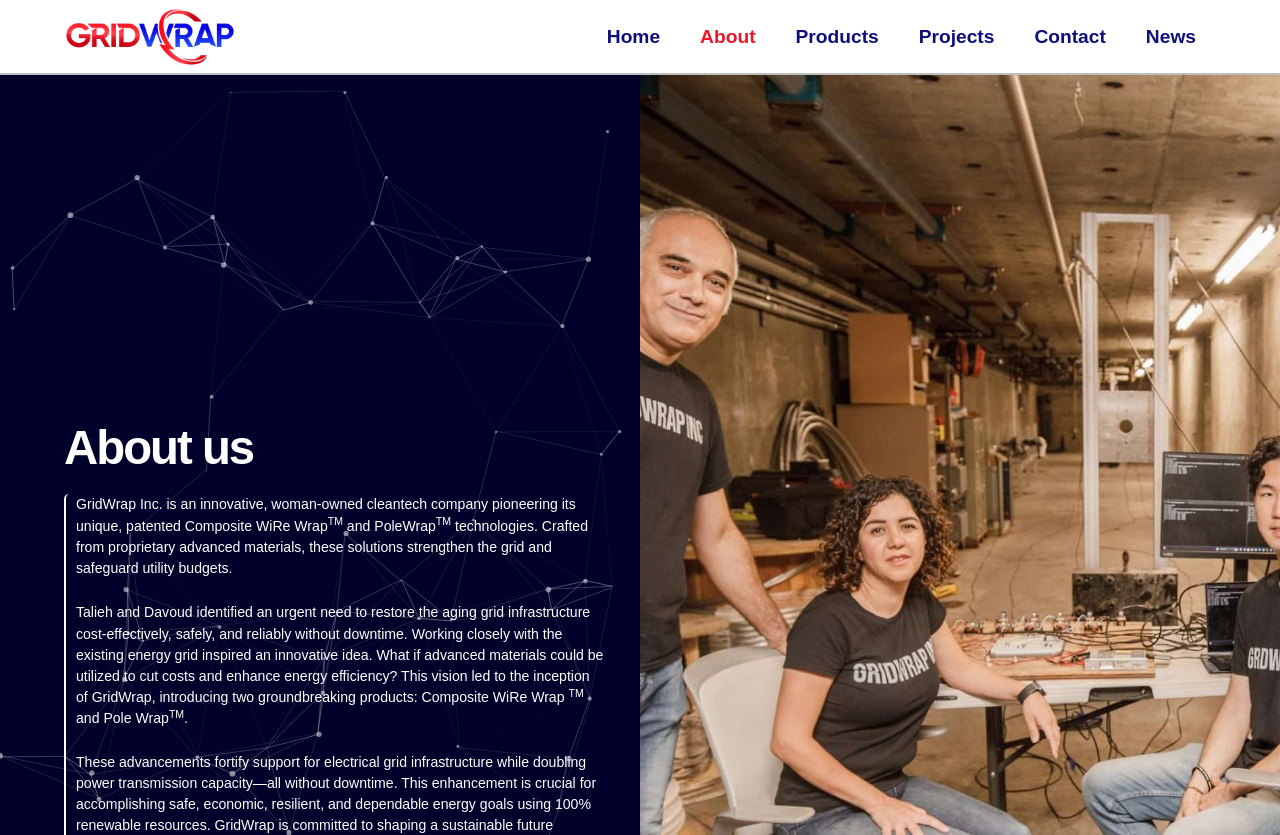Create an elaborate caption that covers all aspects of the webpage.

The webpage is about GridWrap Inc., a woman-owned cleantech company that provides grid-hardening solutions. At the top, there are six navigation links: "Home", "About", "Products", "Projects", "Contact", and "News", which are evenly spaced and aligned horizontally.

Below the navigation links, there is a heading "About us" followed by a paragraph of text that describes GridWrap Inc. as a pioneering company that has developed unique, patented technologies, including Composite WiRe Wrap and PoleWrap. These solutions aim to strengthen the grid and safeguard utility budgets.

The text continues to explain how the founders, Talieh and Davoud, identified the need to restore the aging grid infrastructure and developed innovative ideas to cut costs and enhance energy efficiency. This led to the inception of GridWrap and the introduction of two groundbreaking products: Composite WiRe Wrap and Pole Wrap.

Throughout the page, there are several instances of superscript "TM" (trademark) symbols, indicating that these products are trademarked. The text is organized in a clear and readable format, with no images present on the page.